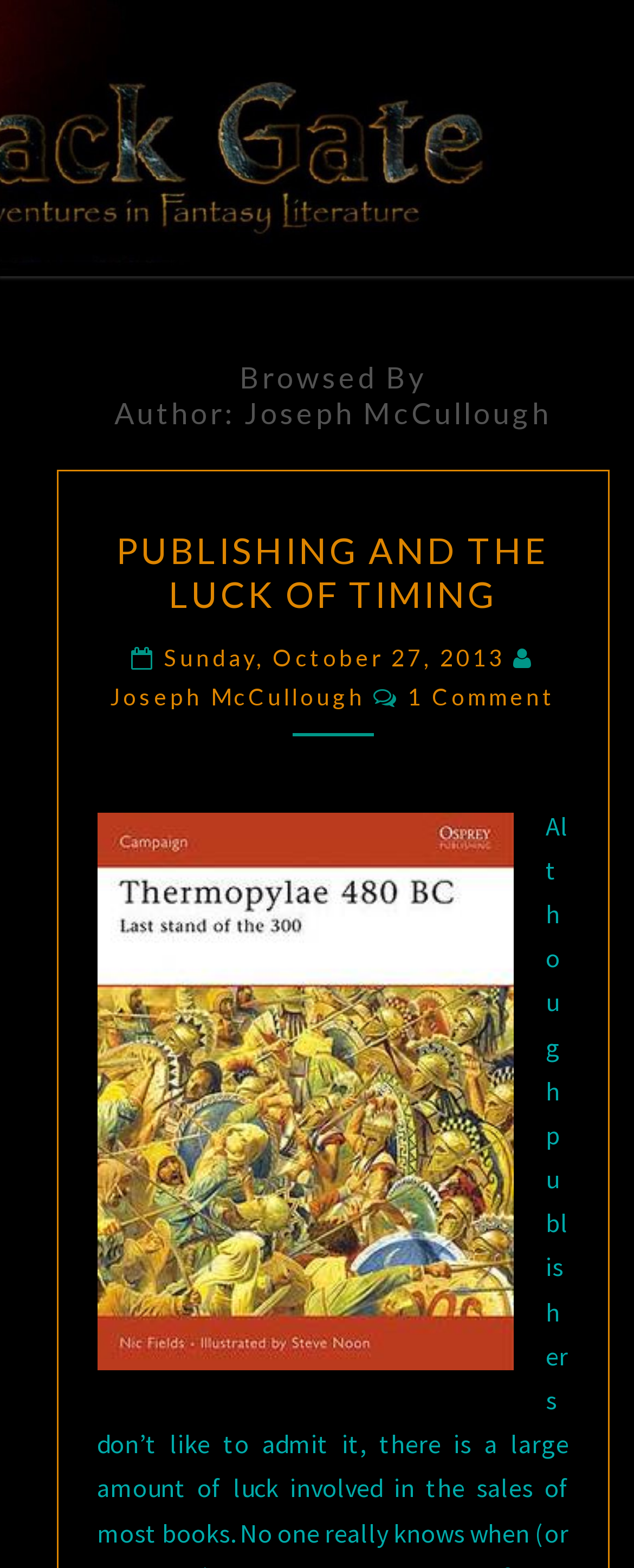Refer to the image and answer the question with as much detail as possible: Who is the author of the article?

I found the author's name by looking at the link element with the text 'Joseph McCullough' which is a child of the heading element. This suggests that Joseph McCullough is the author of the article.